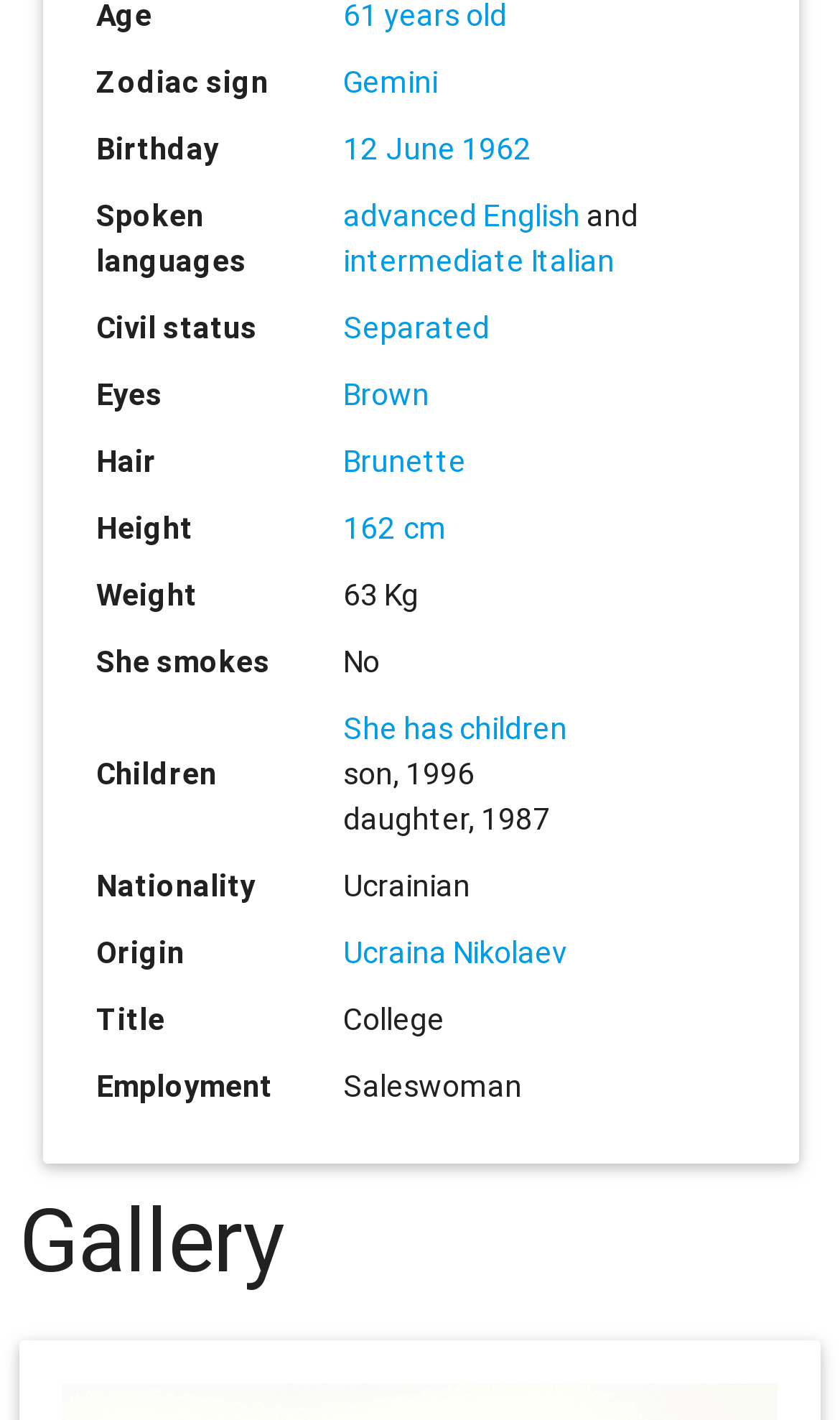Using the description "Ucraina Nikolaev", locate and provide the bounding box of the UI element.

[0.409, 0.657, 0.676, 0.684]